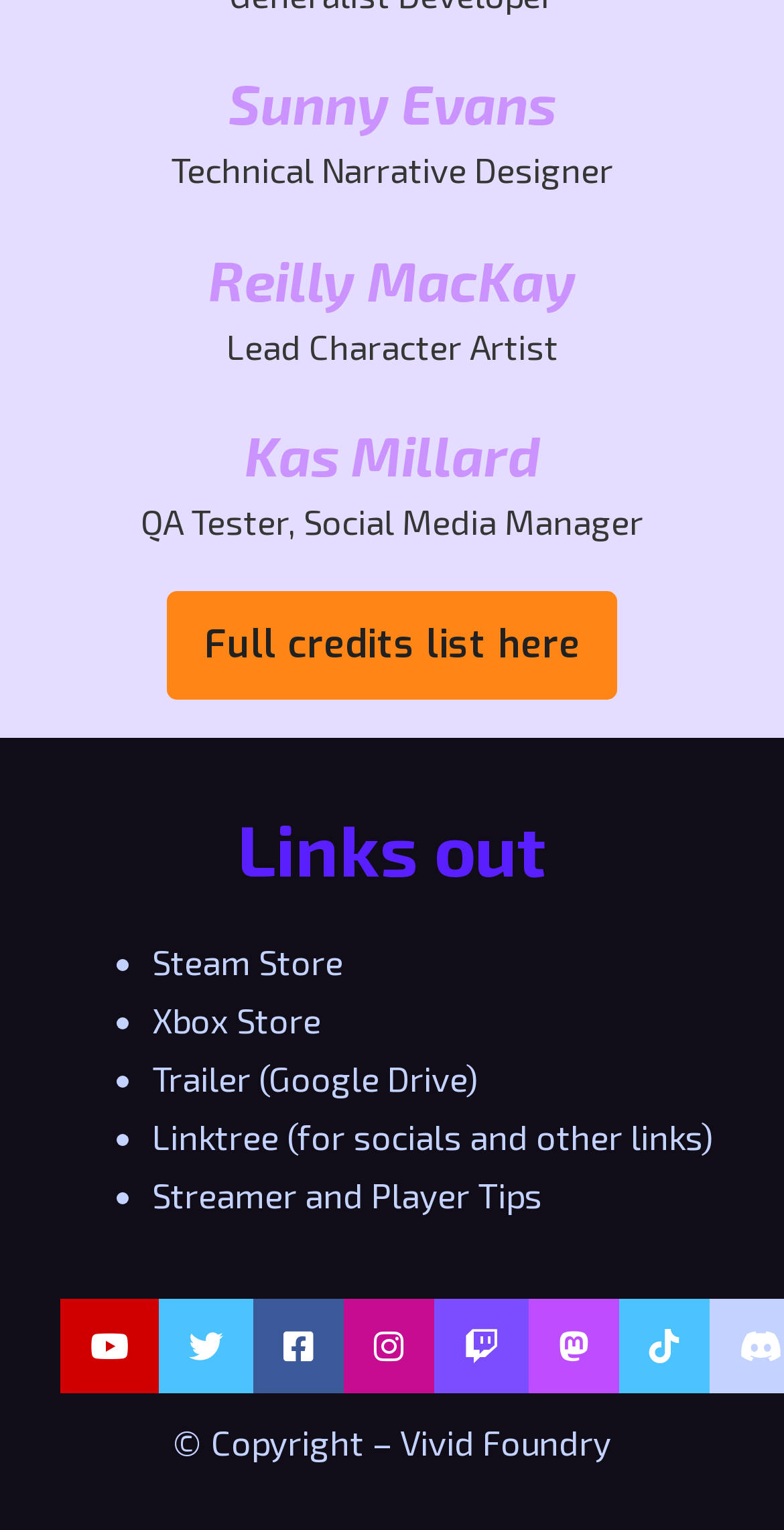Please answer the following query using a single word or phrase: 
Where can I find the full credits list?

Full credits list here